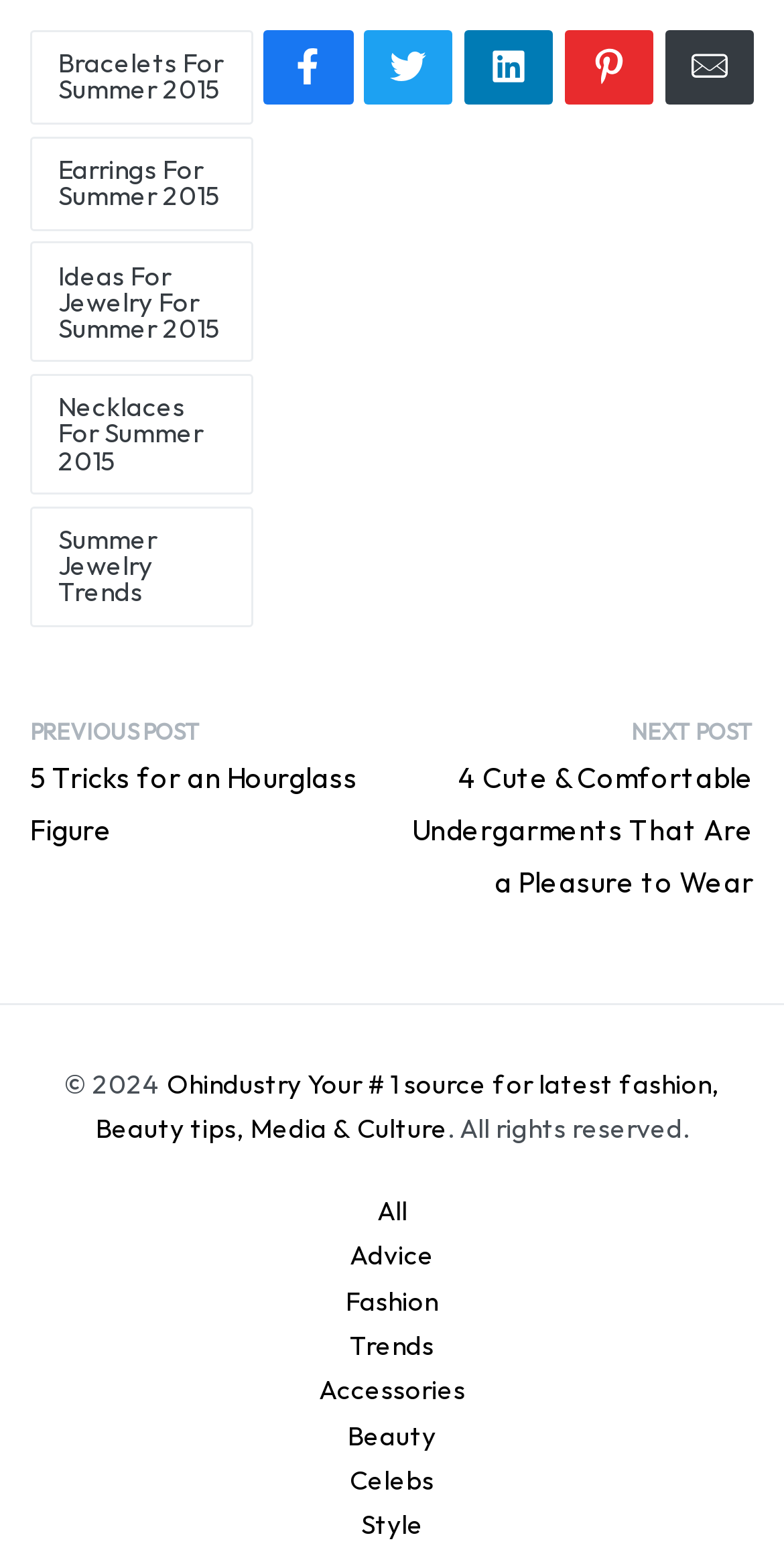Locate the bounding box for the described UI element: "earrings for summer 2015". Ensure the coordinates are four float numbers between 0 and 1, formatted as [left, top, right, bottom].

[0.038, 0.087, 0.322, 0.147]